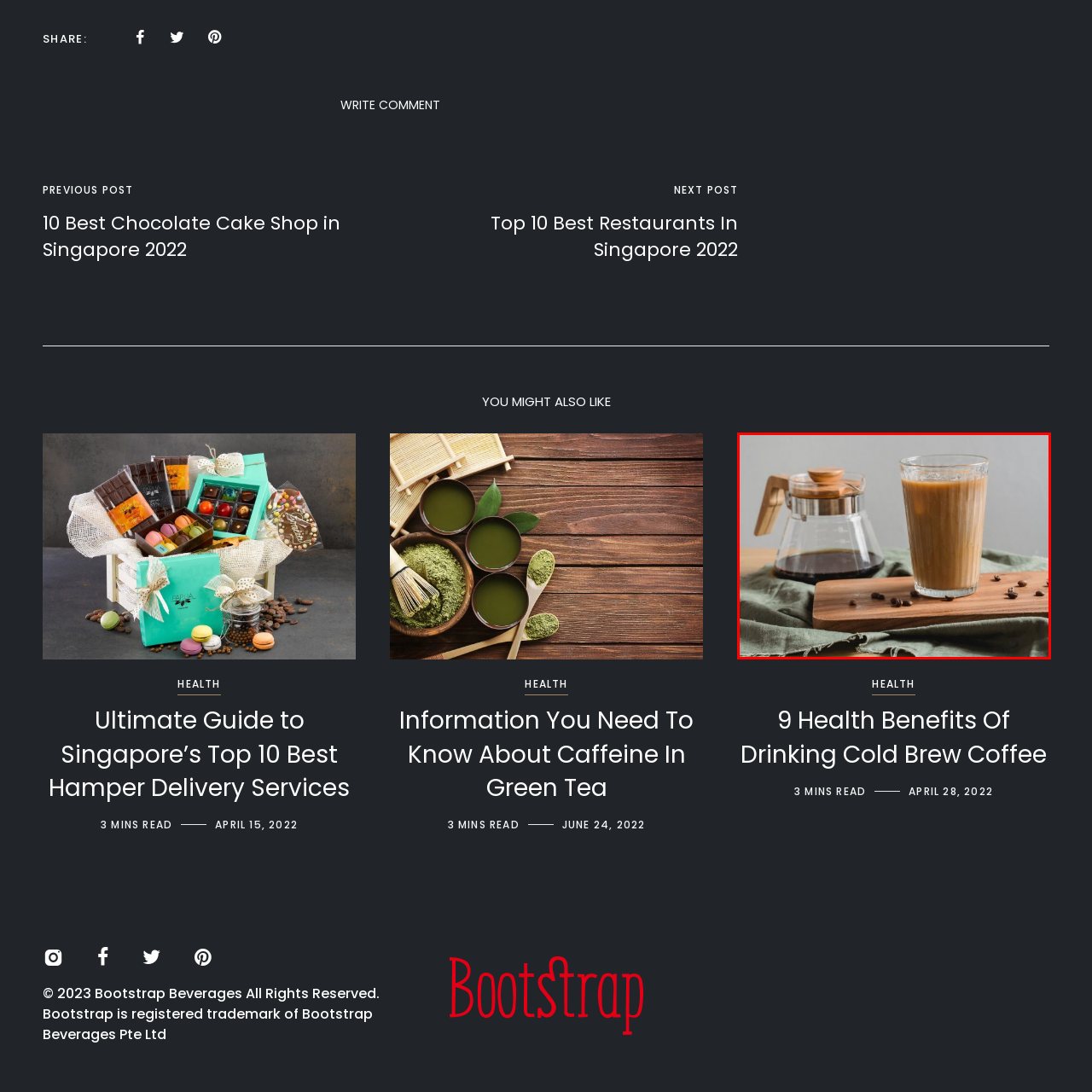What is the purpose of the coffee maker?
Inspect the image within the red bounding box and answer concisely using one word or a short phrase.

Adds sophistication